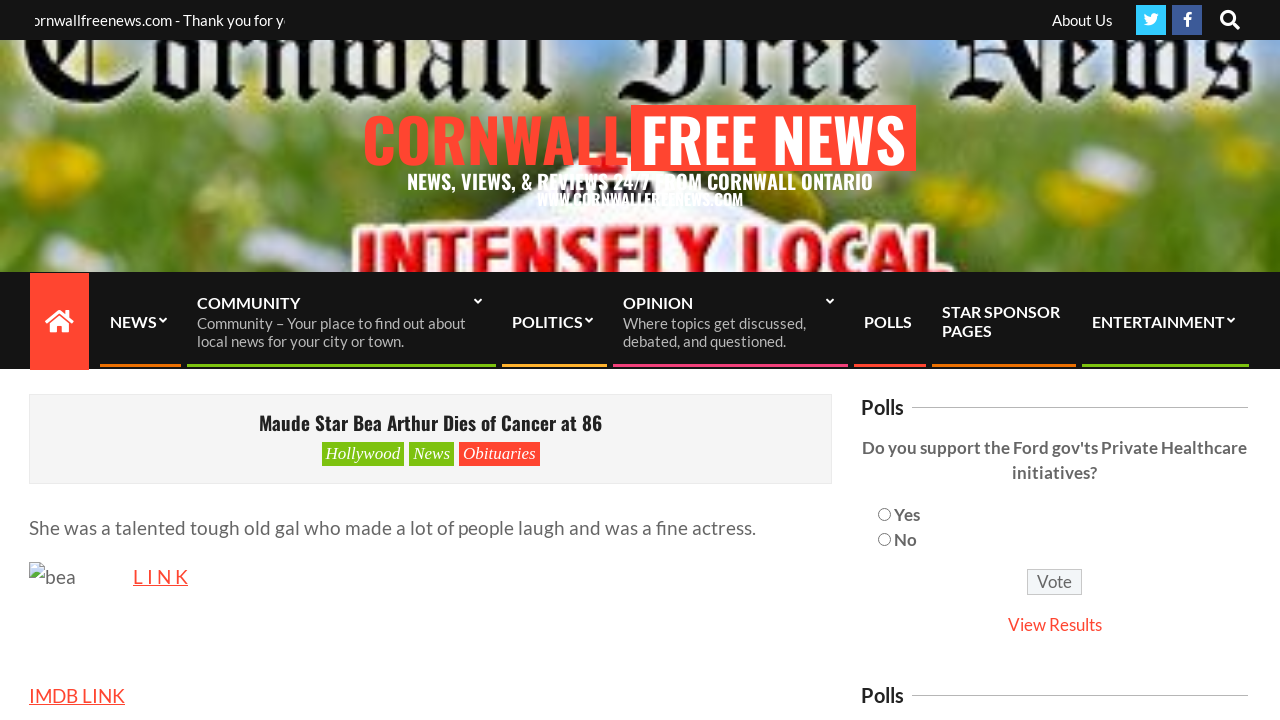Give a full account of the webpage's elements and their arrangement.

The webpage is a news article page from The Cornwall Free News, with a focus on the death of Maude star Bea Arthur at 86. At the top, there is a navigation menu with links to "About Us", social media icons, a search bar, and a textbox to type in search terms. 

Below the navigation menu, there is a large banner with the website's name, "CORNWALL FREE NEWS NEWS, VIEWS, & REVIEWS 24/7 FROM CORNWALL ONTARIO WWW.CORNWALLFREENEWS.COM", which spans almost the entire width of the page.

To the left of the banner, there is a primary navigation menu with links to various sections of the website, including "NEWS", "COMMUNITY", "POLITICS", "OPINION", "POLLS", "STAR SPONSOR PAGES", and "ENTERTAINMENT". 

The main content of the page is an article about Bea Arthur's death, with a heading that reads "Maude Star Bea Arthur Dies of Cancer at 86". The article is accompanied by an image of Bea Arthur. There are also links to related topics, such as "Hollywood", "News", and "Obituaries". 

Below the article, there is a section for polls, with two radio buttons labeled "Yes Yes Yes" and "No No No", and a "Vote" button. There is also a link to "View Results".